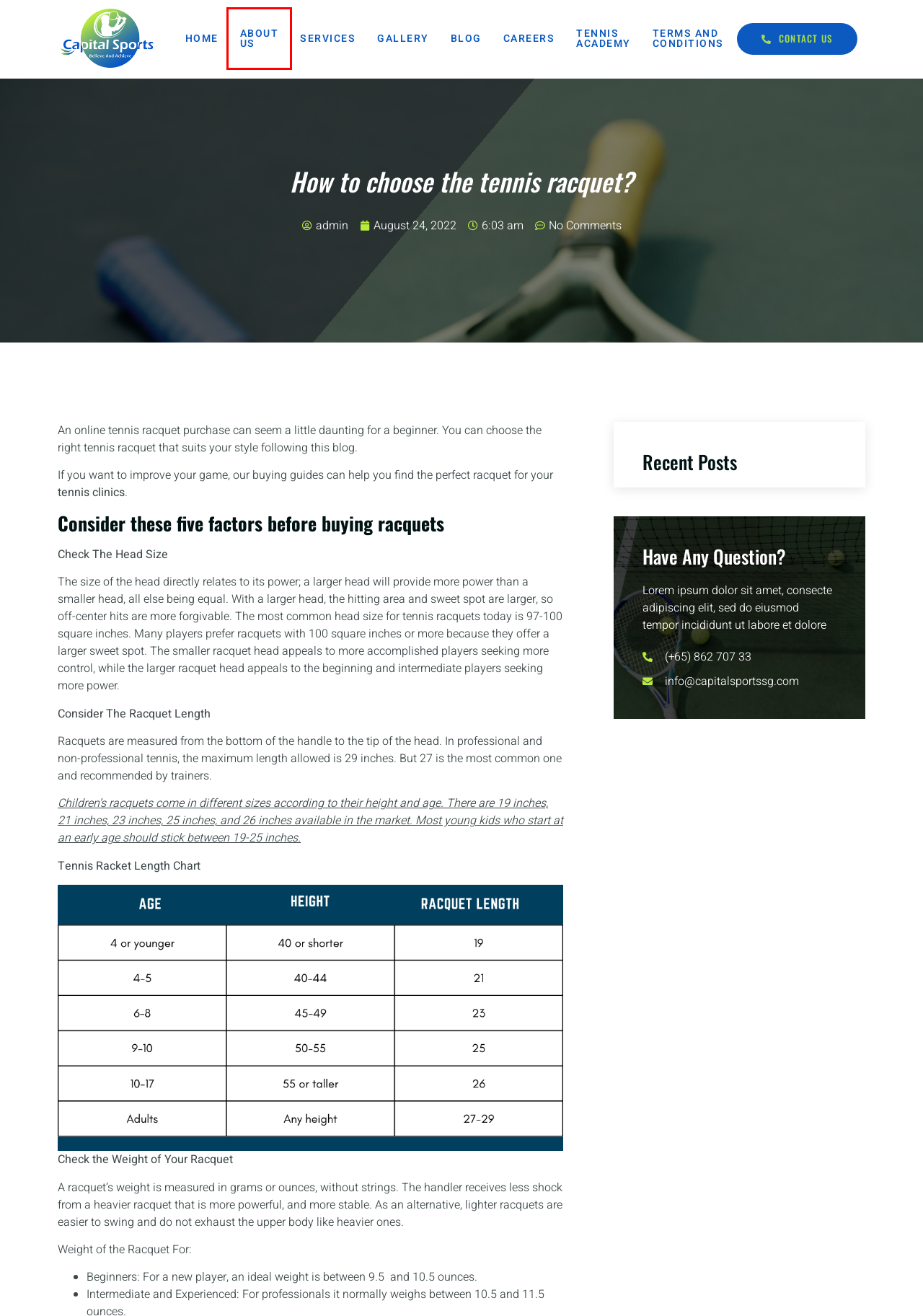You see a screenshot of a webpage with a red bounding box surrounding an element. Pick the webpage description that most accurately represents the new webpage after interacting with the element in the red bounding box. The options are:
A. August 24, 2022 - Capital Sports SG
B. admin - Capital Sports SG
C. Careers - Capital Sports SG
D. About Us - Capital Sports SG
E. Tennis Academy - Capital Sports SG
F. Home 1 - Capital Sports SG
G. Services - Capital Sports SG
H. Gallery - Capital Sports SG

D